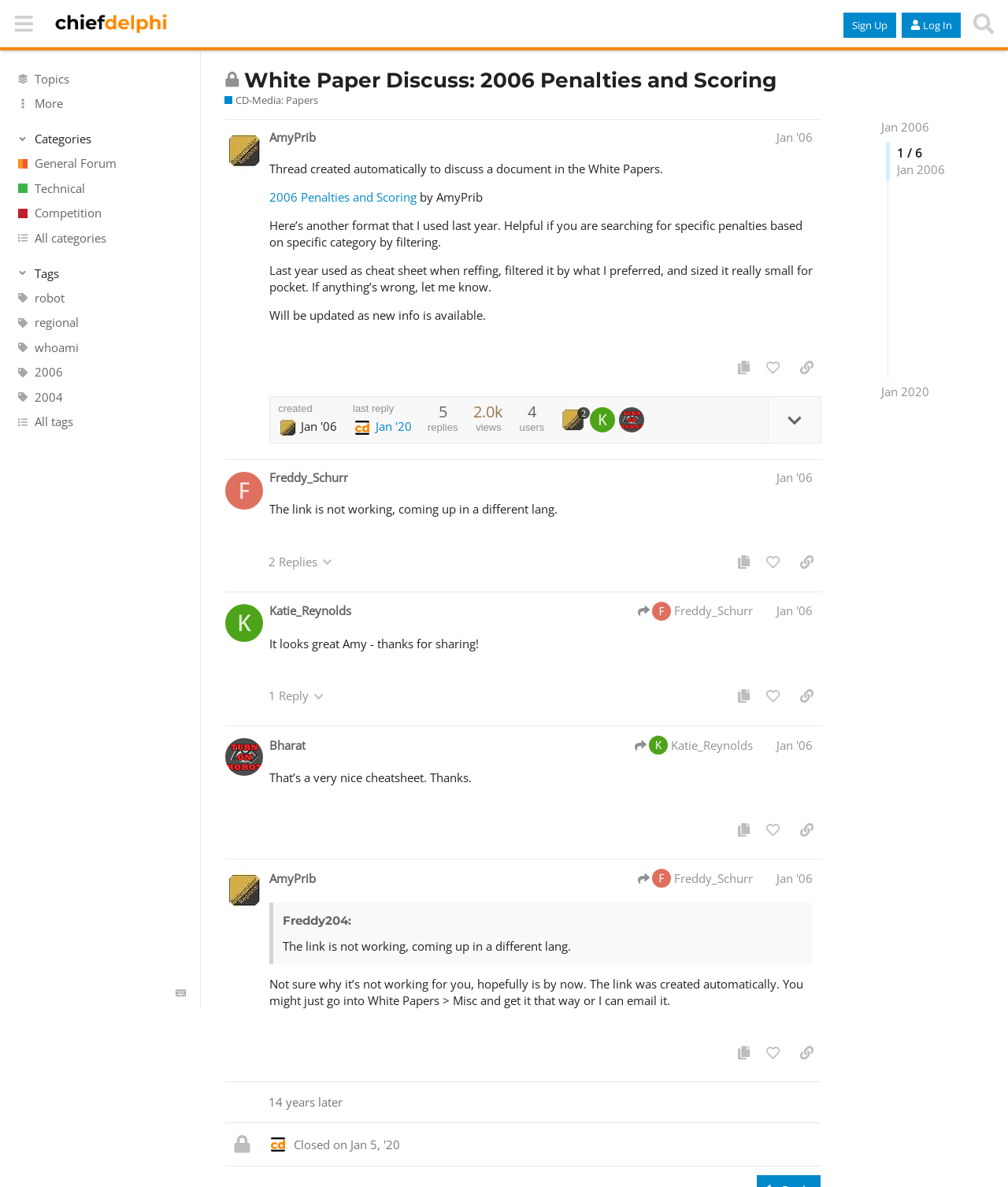Answer the question in a single word or phrase:
What is the topic of this discussion?

2006 Penalties and Scoring